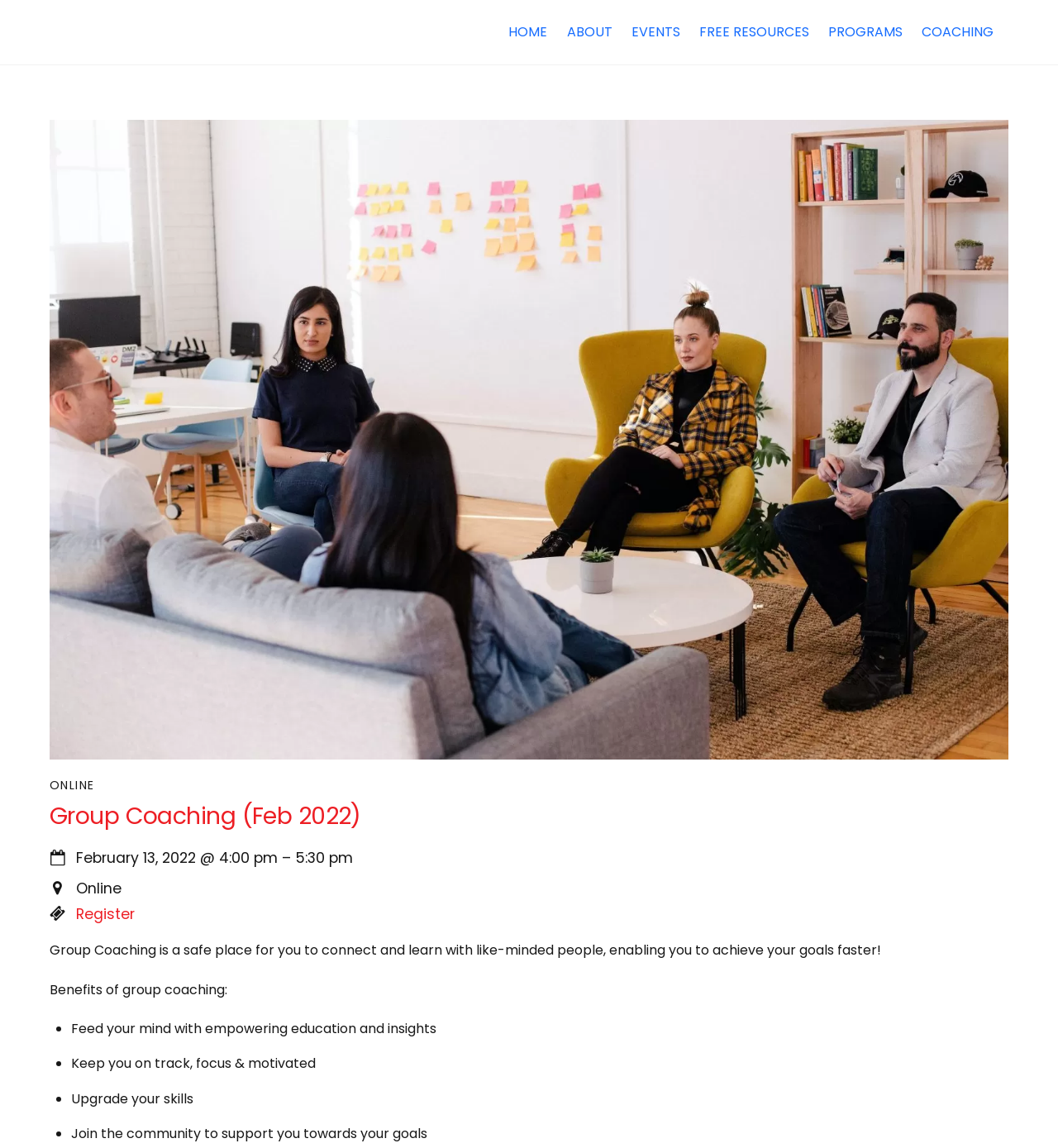What is the event time?
Please answer the question with as much detail and depth as you can.

I found the event time by looking at the time element that says '4:00 pm - 5:30 pm' which is located below the event date.